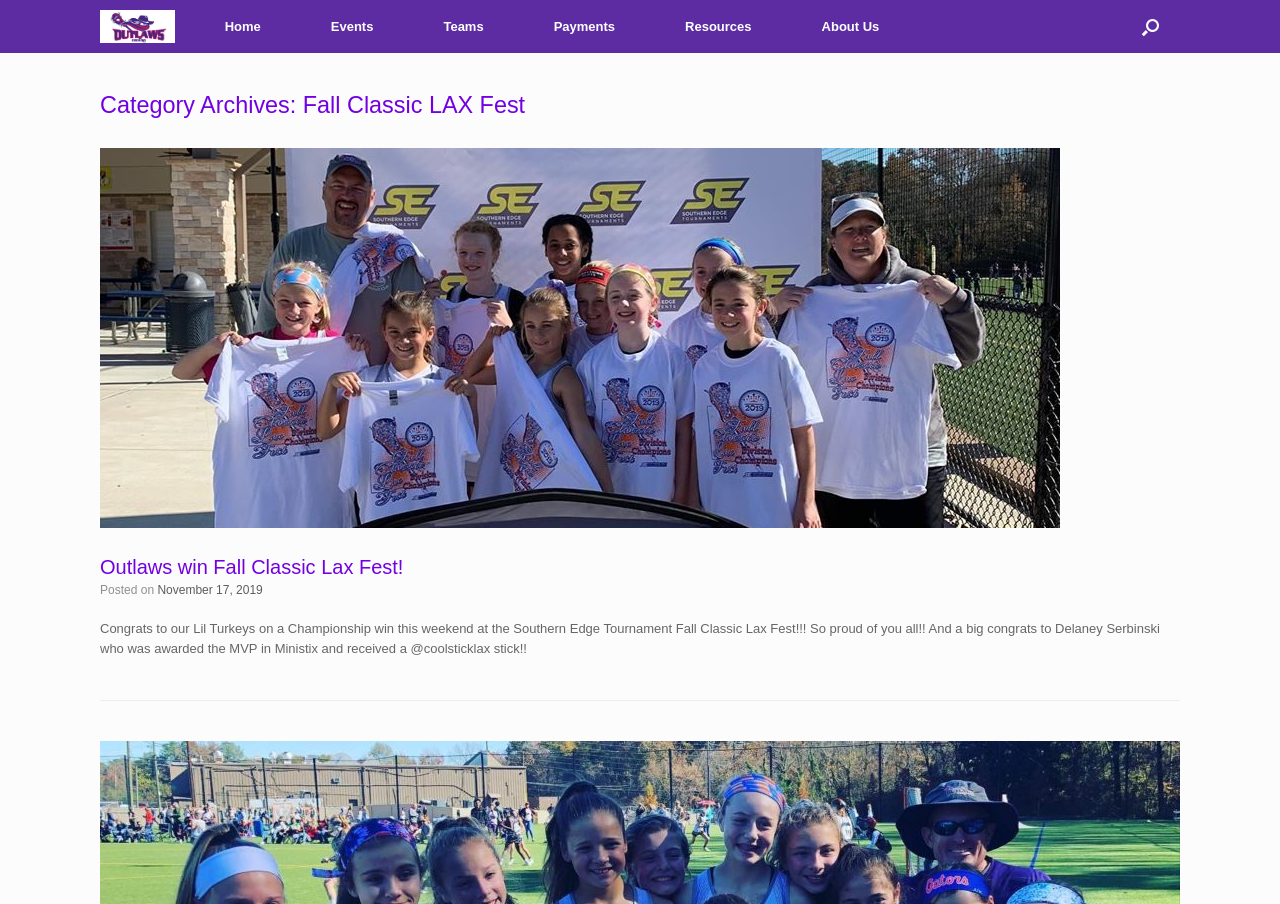Identify the bounding box coordinates for the region to click in order to carry out this instruction: "Click on the Home link". Provide the coordinates using four float numbers between 0 and 1, formatted as [left, top, right, bottom].

[0.148, 0.0, 0.231, 0.059]